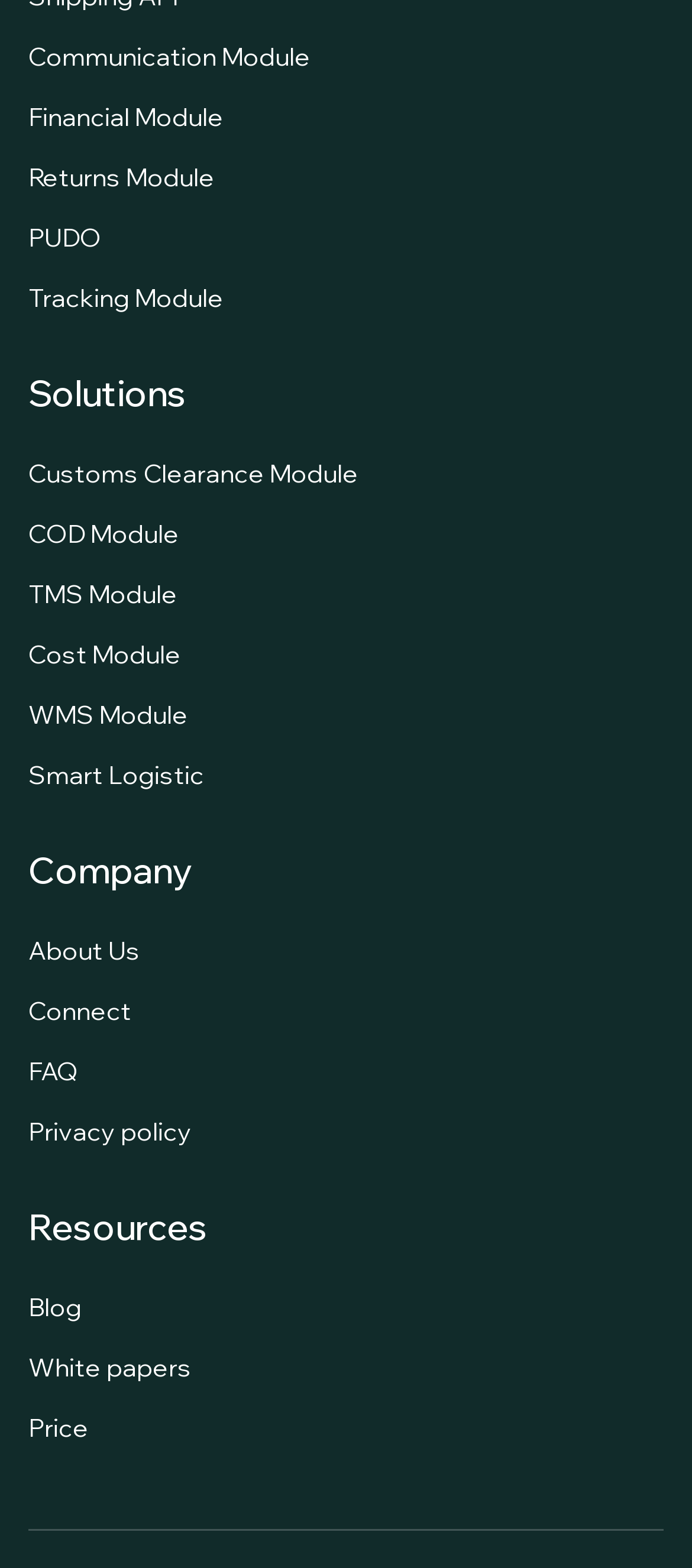What is the first module mentioned on the webpage?
Look at the image and respond to the question as thoroughly as possible.

By examining the links on the webpage, I can see that the first module mentioned is the 'Communication Module', which is likely related to logistics and supply chain management.